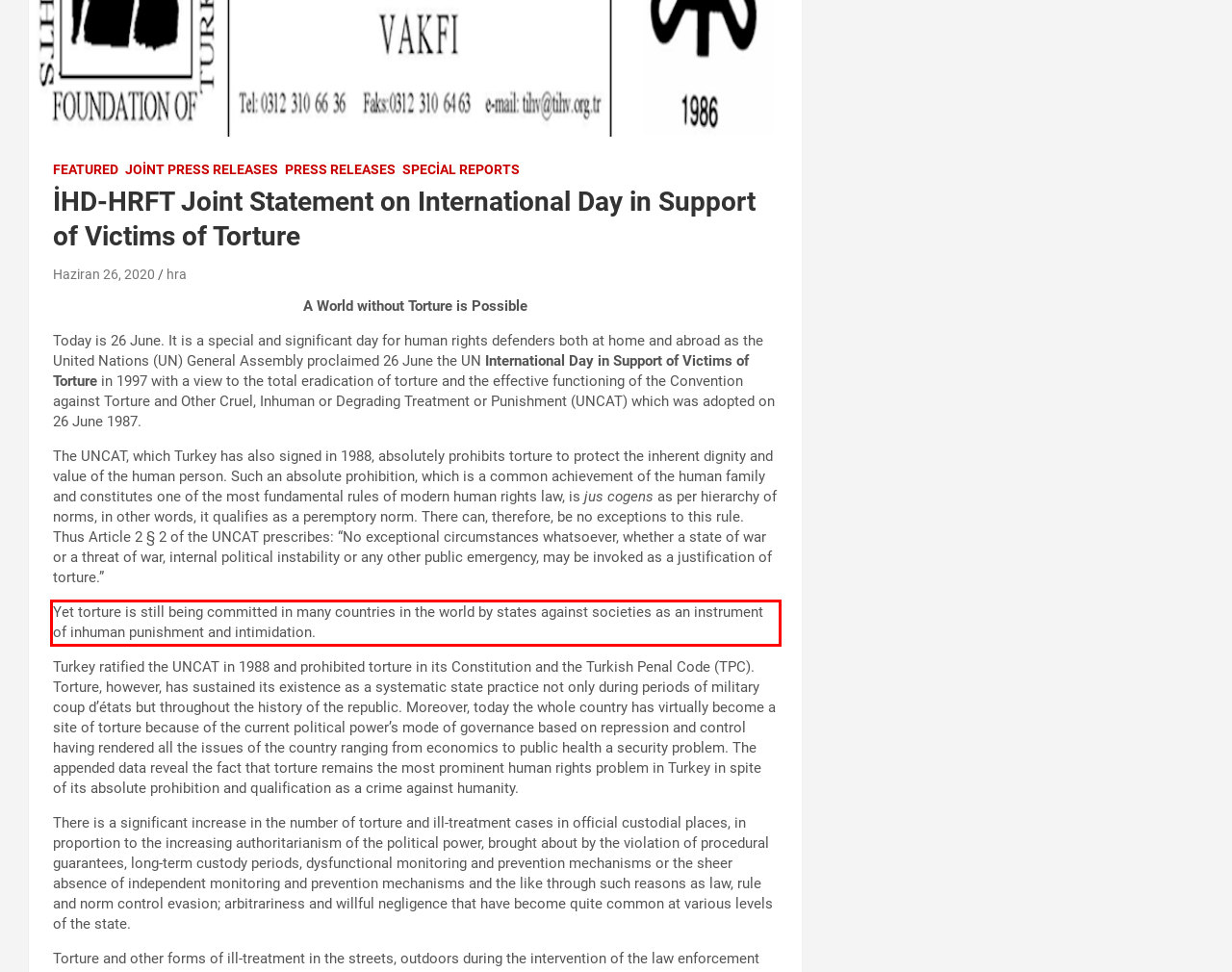In the screenshot of the webpage, find the red bounding box and perform OCR to obtain the text content restricted within this red bounding box.

Yet torture is still being committed in many countries in the world by states against societies as an instrument of inhuman punishment and intimidation.